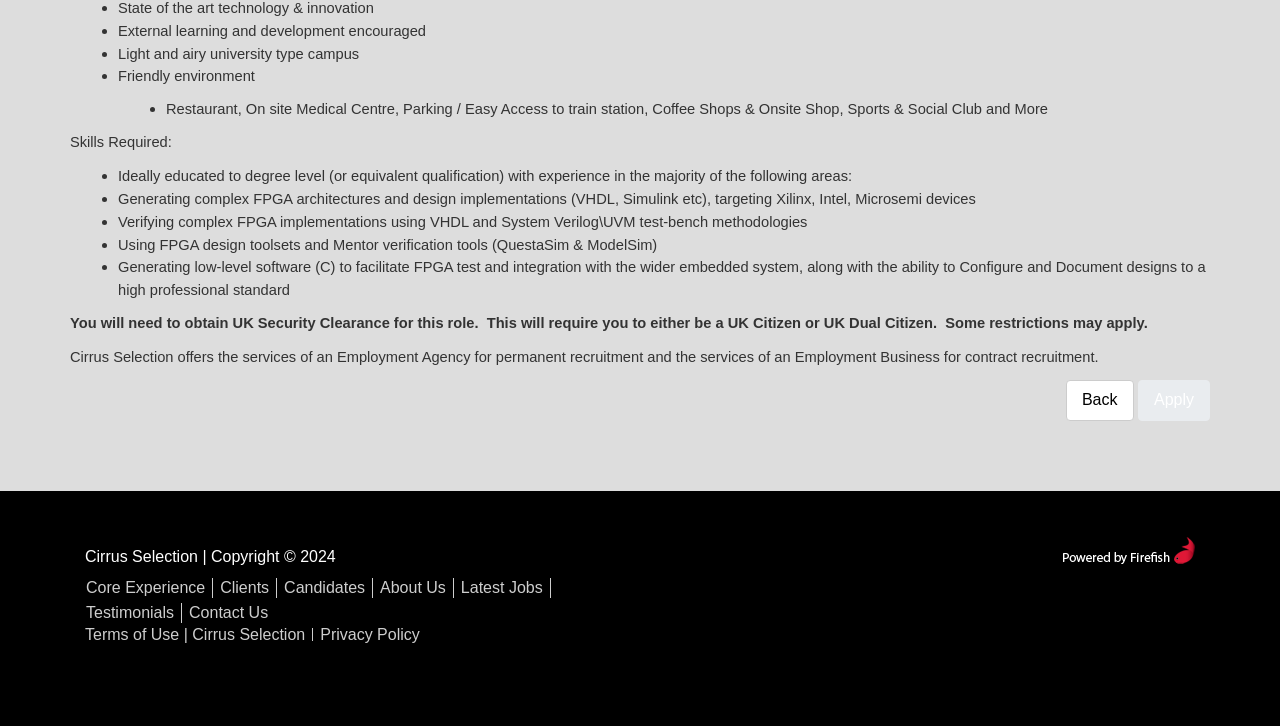Identify the bounding box coordinates of the clickable region necessary to fulfill the following instruction: "Visit the 'Core Experience' page". The bounding box coordinates should be four float numbers between 0 and 1, i.e., [left, top, right, bottom].

[0.067, 0.798, 0.16, 0.822]